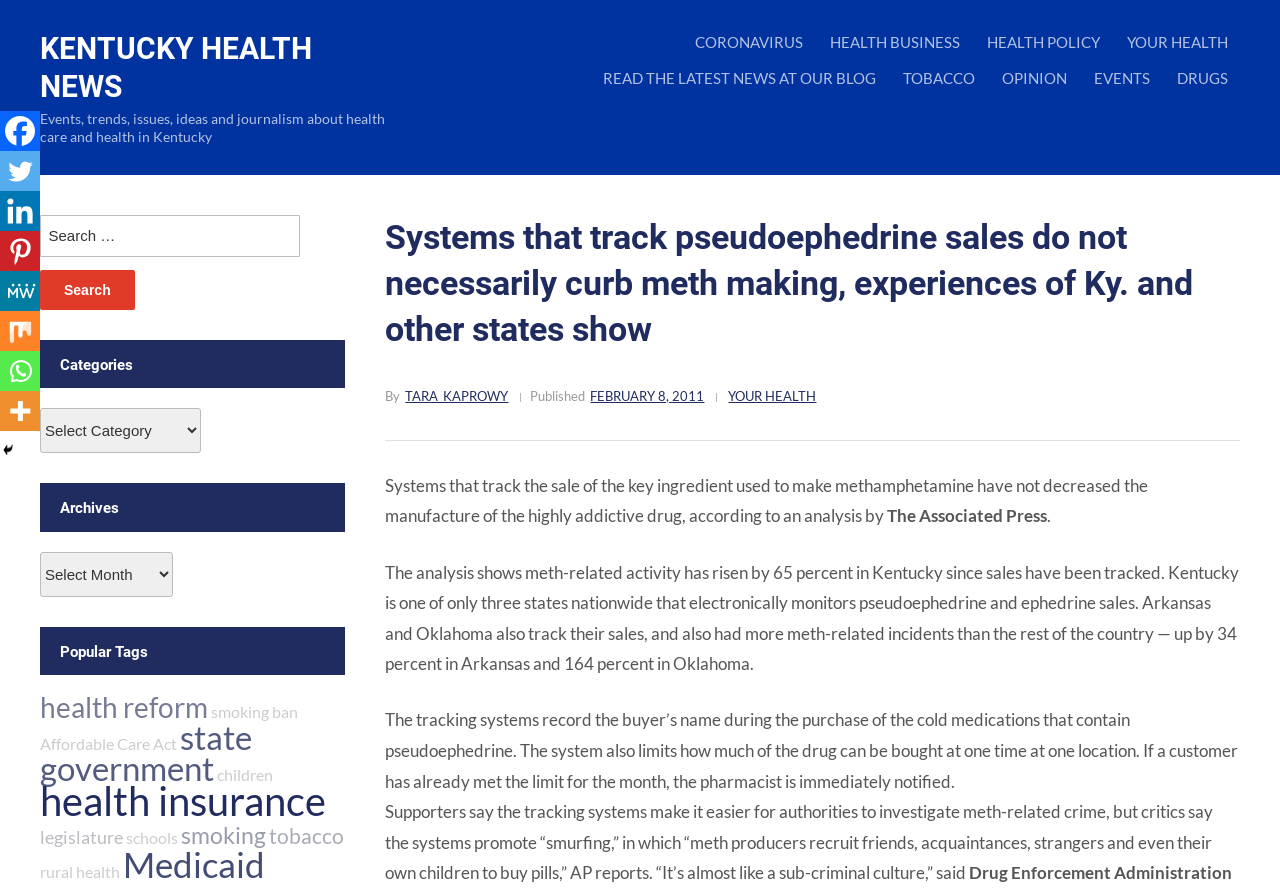What is the main heading displayed on the webpage? Please provide the text.

Systems that track pseudoephedrine sales do not necessarily curb meth making, experiences of Ky. and other states show